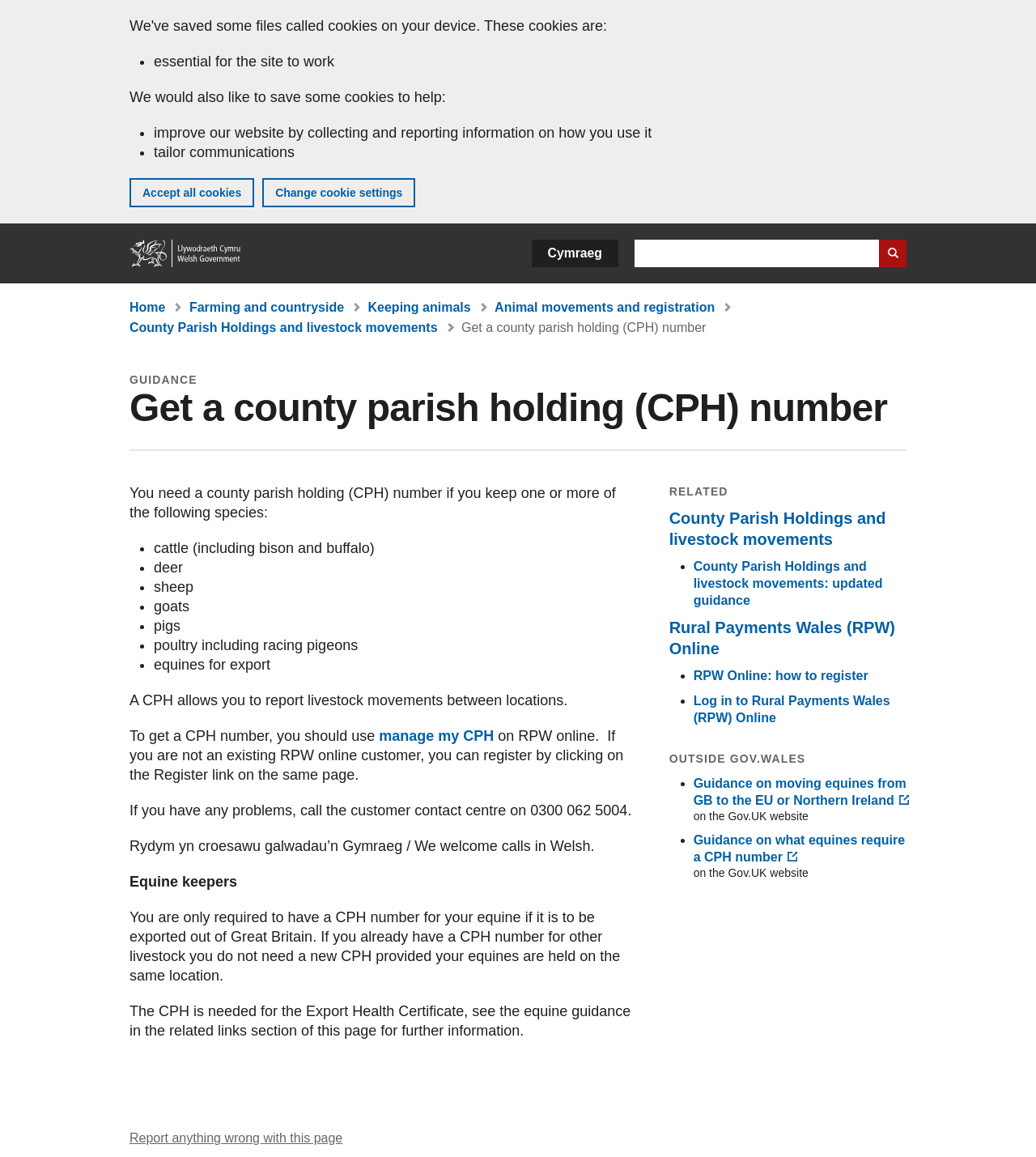Please provide a short answer using a single word or phrase for the question:
What species require a CPH number?

cattle, deer, sheep, etc.